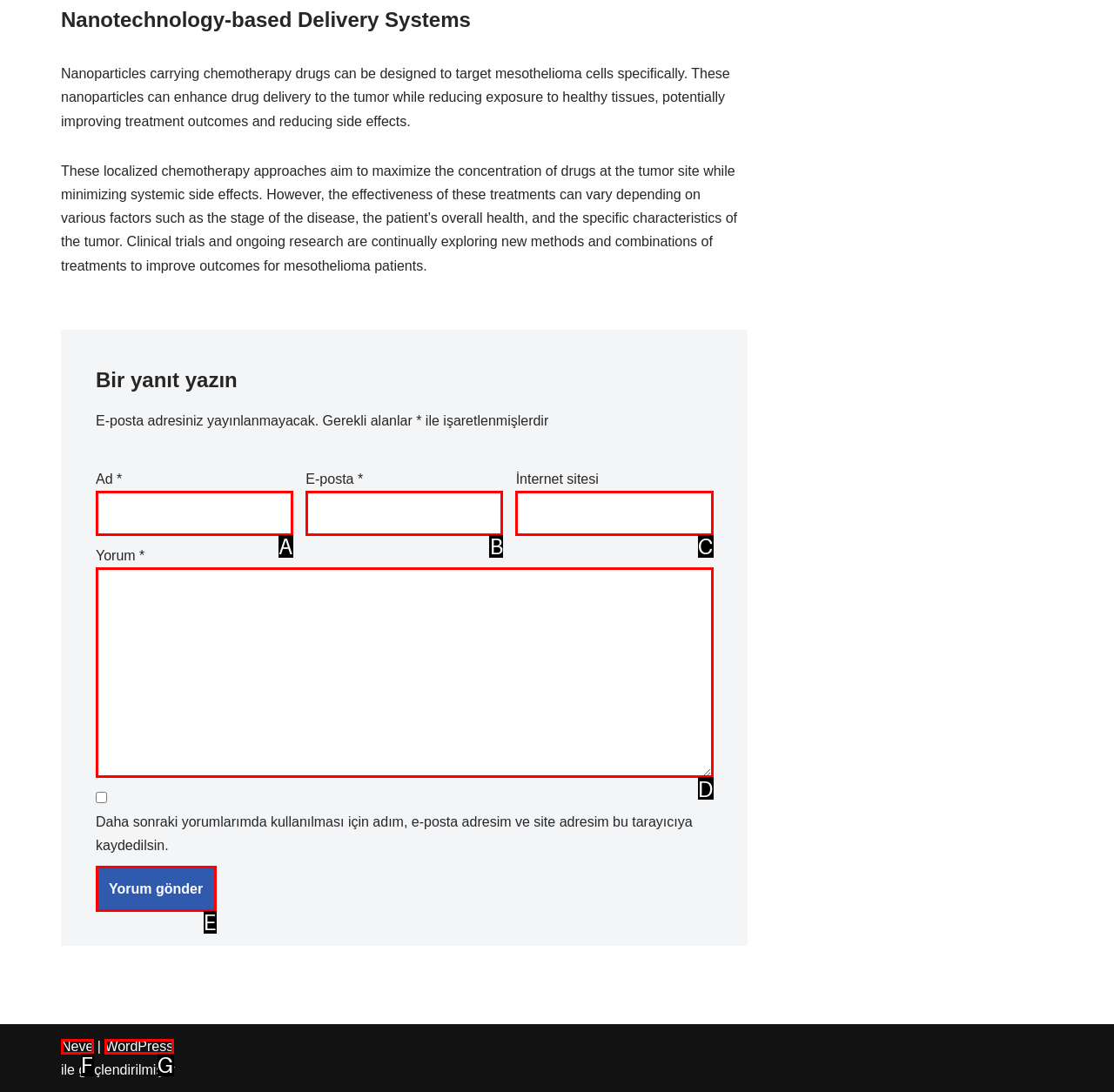From the provided options, pick the HTML element that matches the description: name="submit" value="Yorum gönder". Respond with the letter corresponding to your choice.

E